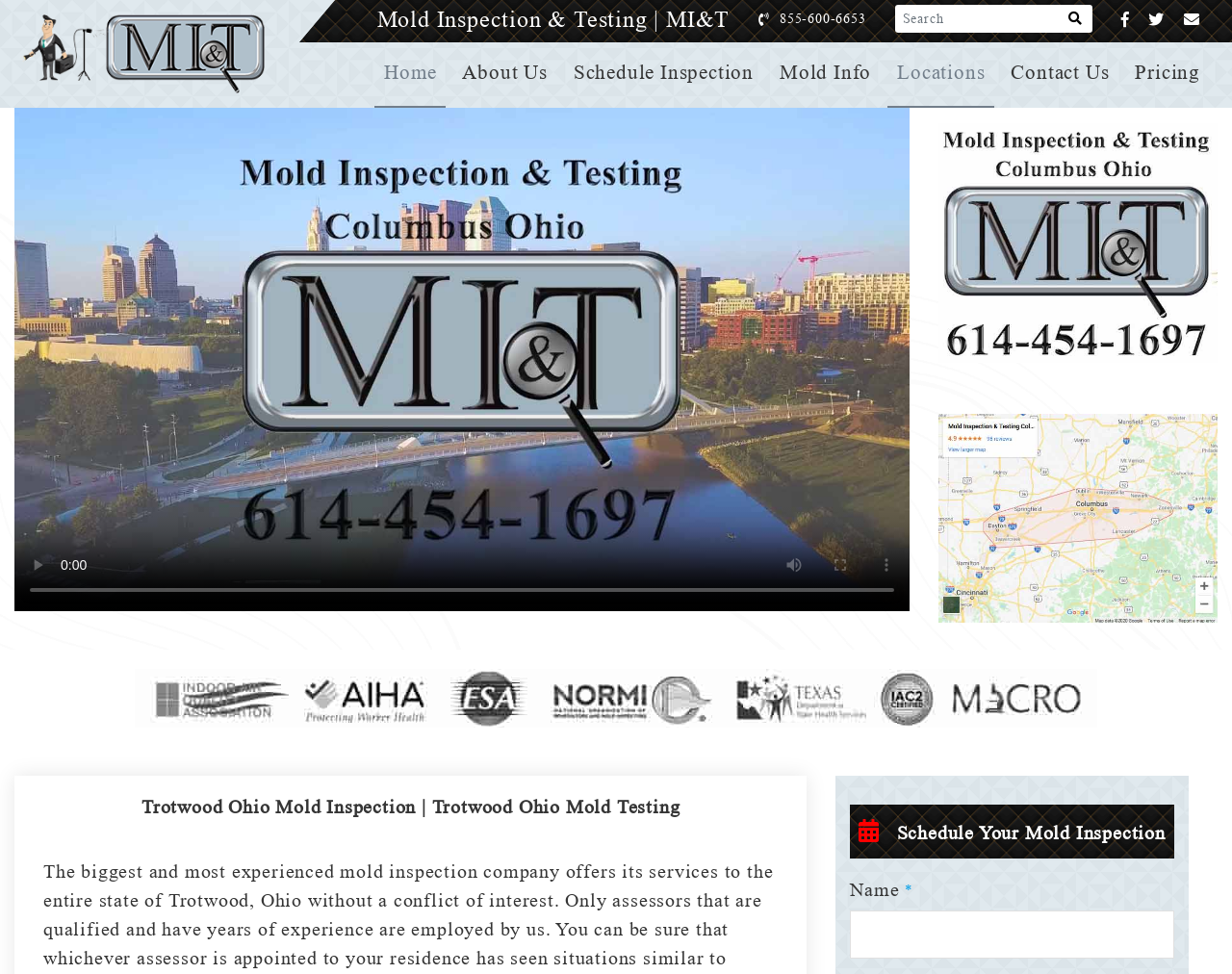Using floating point numbers between 0 and 1, provide the bounding box coordinates in the format (top-left x, top-left y, bottom-right x, bottom-right y). Locate the UI element described here: Schedule Inspection

[0.463, 0.039, 0.623, 0.111]